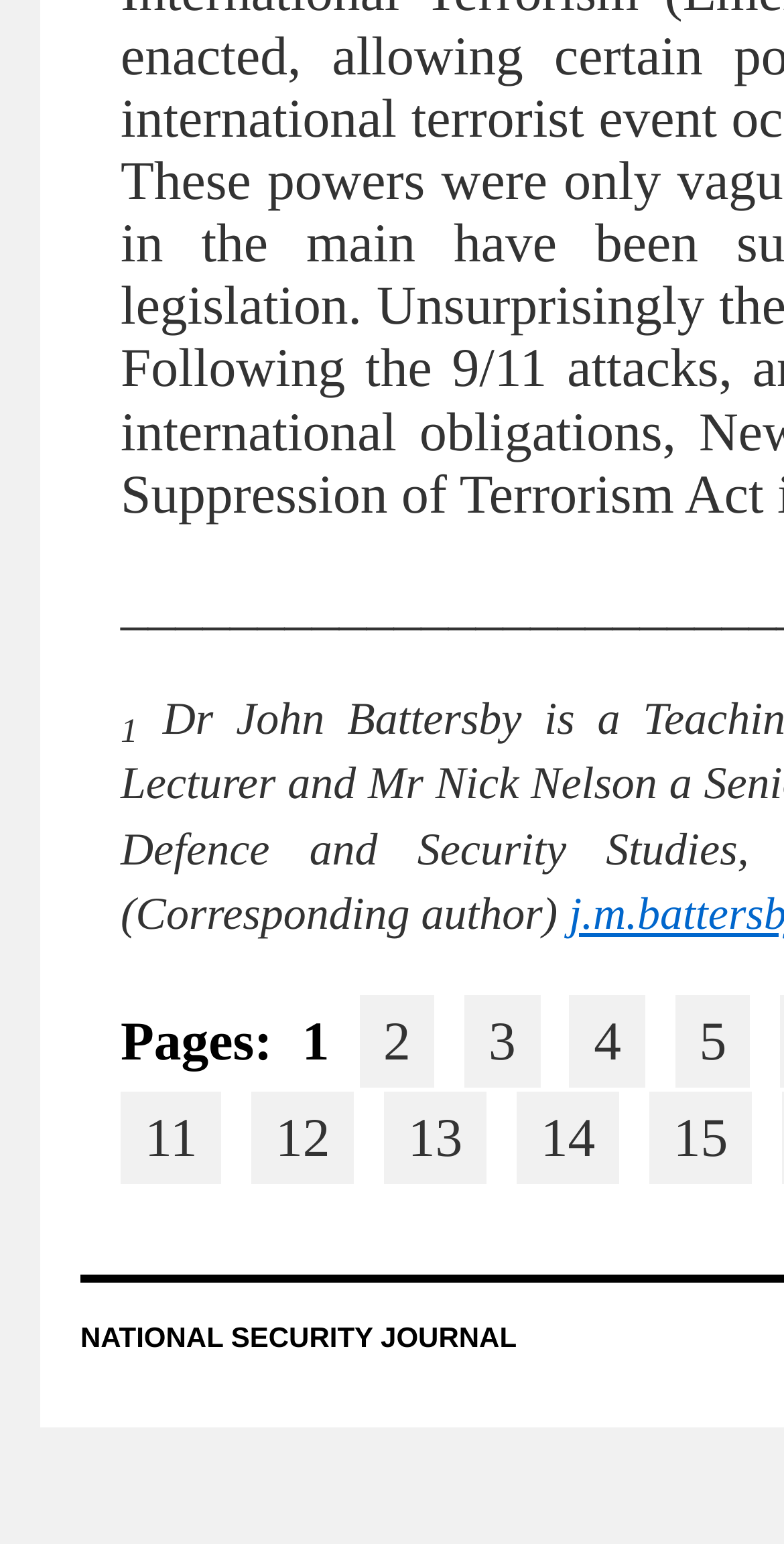Can you find the bounding box coordinates of the area I should click to execute the following instruction: "go to page 15"?

[0.828, 0.707, 0.959, 0.767]